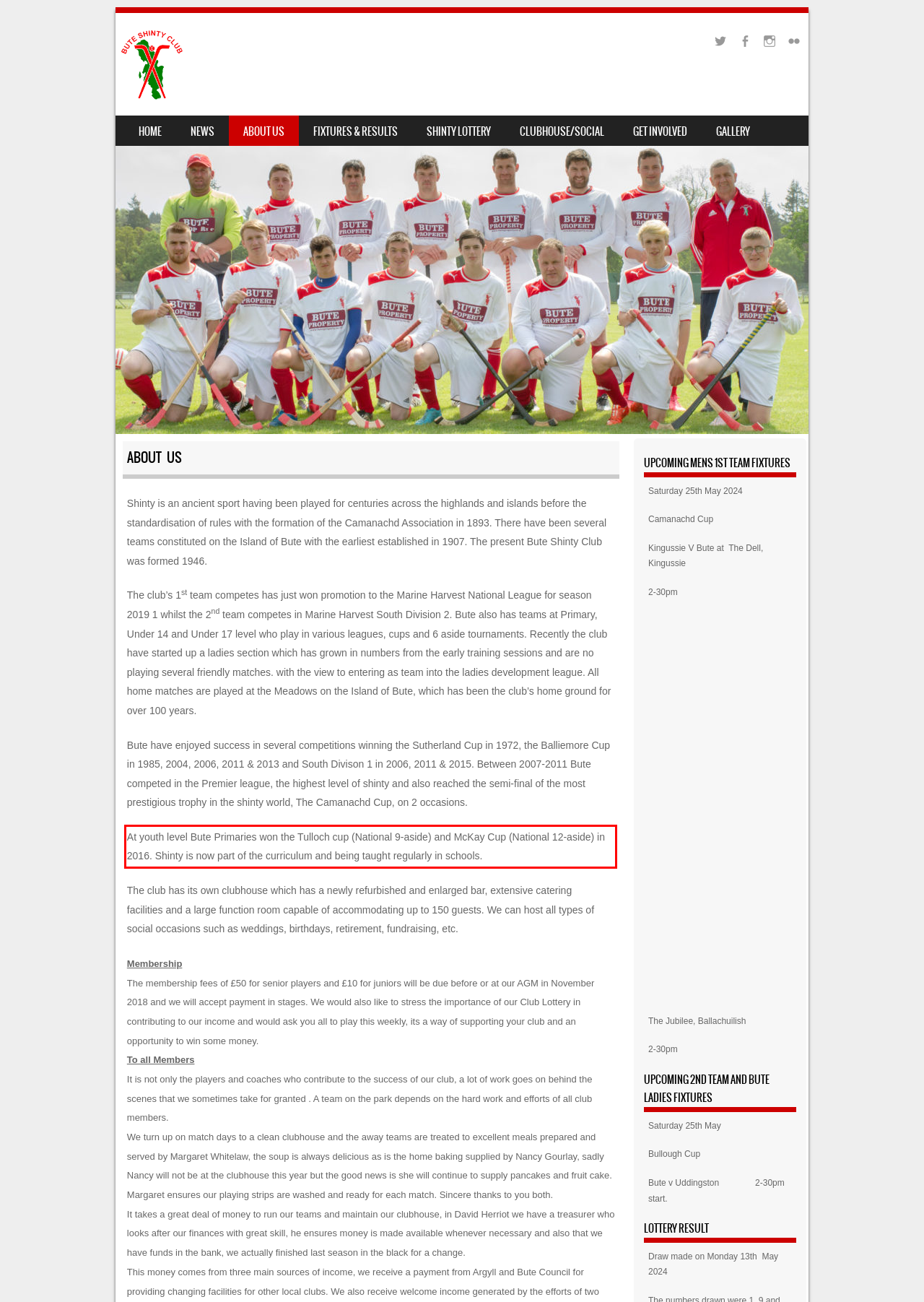You are provided with a screenshot of a webpage containing a red bounding box. Please extract the text enclosed by this red bounding box.

At youth level Bute Primaries won the Tulloch cup (National 9-aside) and McKay Cup (National 12-aside) in 2016. Shinty is now part of the curriculum and being taught regularly in schools.